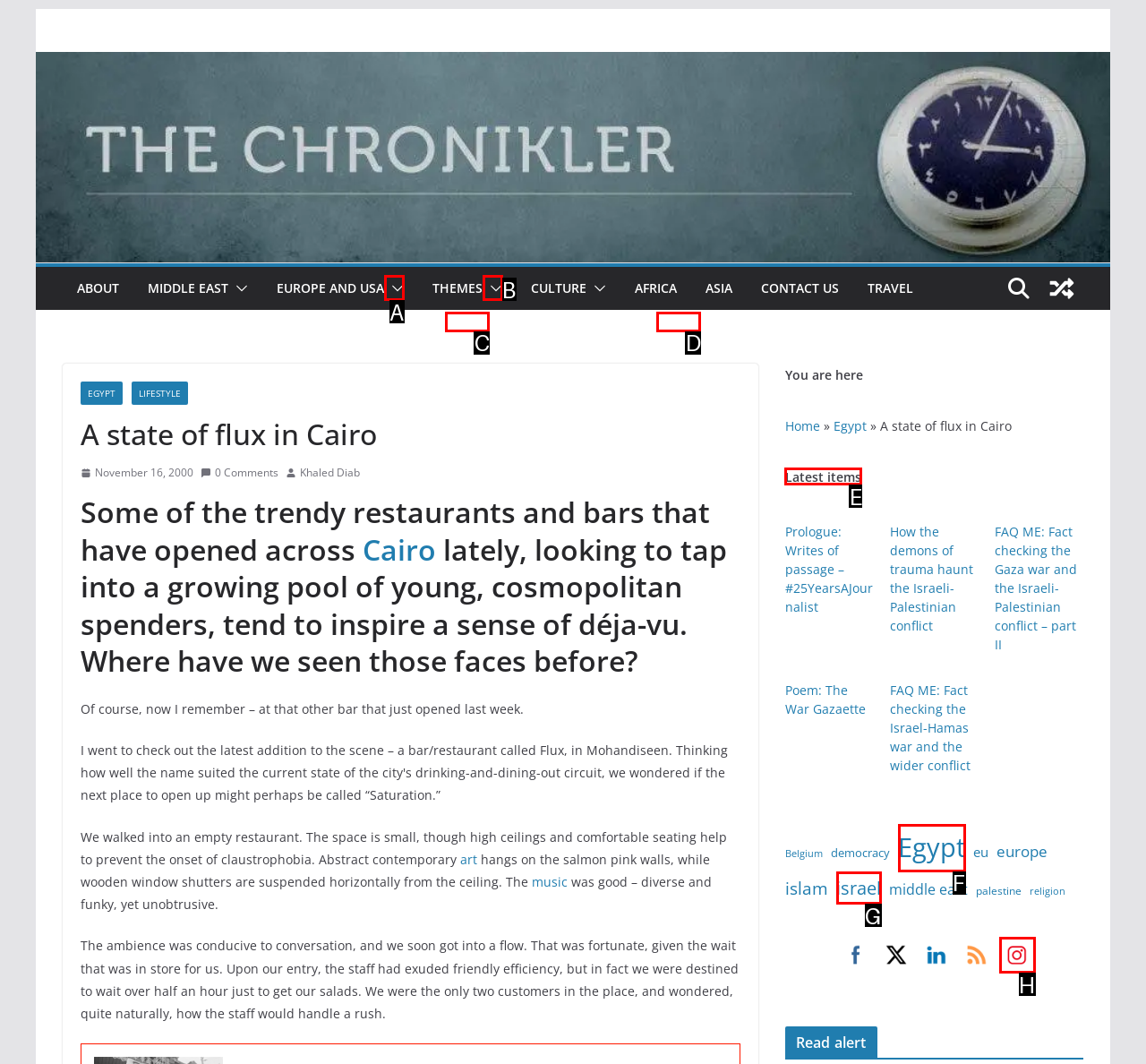What is the letter of the UI element you should click to View the latest items? Provide the letter directly.

E